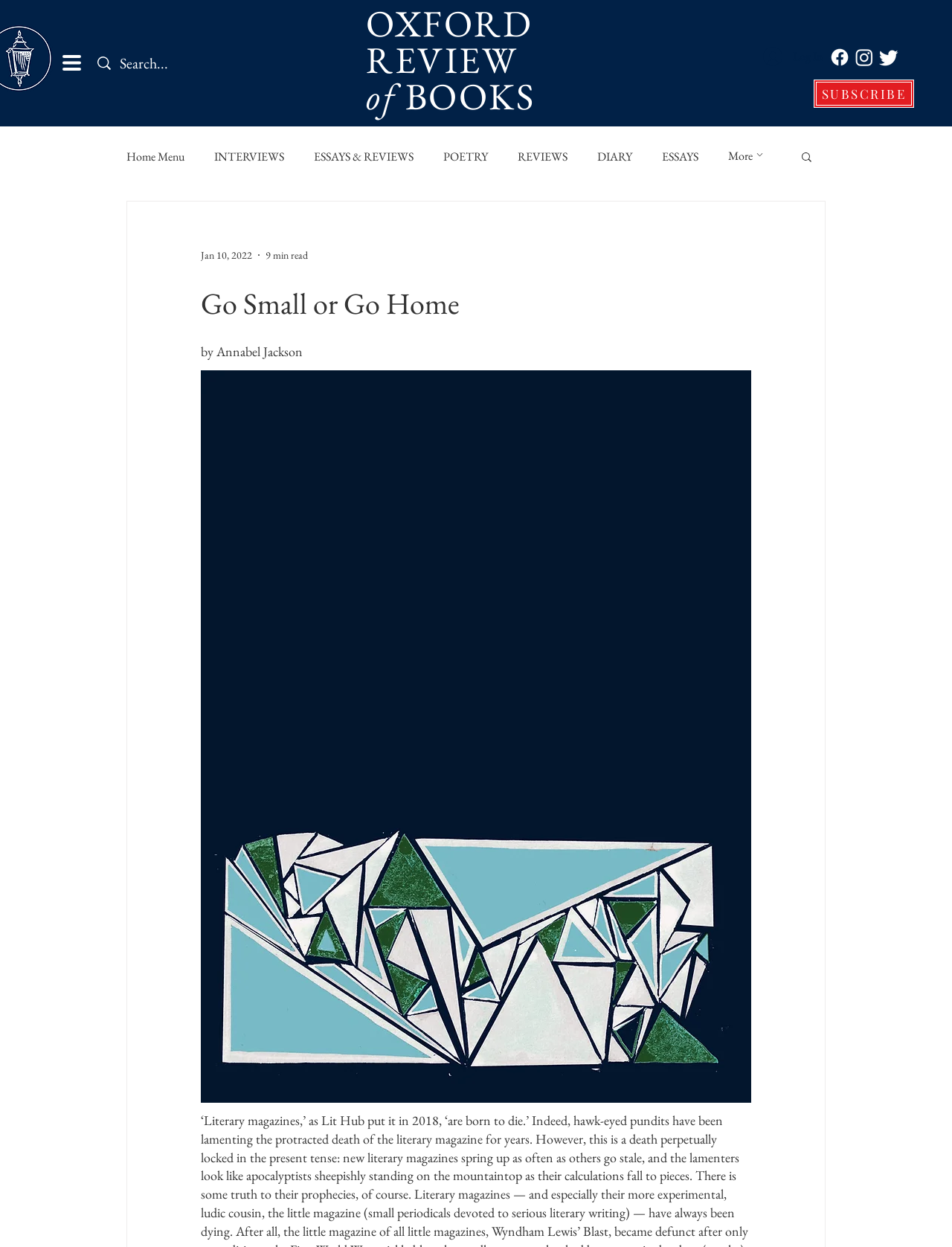Produce an elaborate caption capturing the essence of the webpage.

The webpage appears to be an article page from the Oxford Review of Books, with a focus on literature. At the top left, there is a small button and a search bar with a magnifying glass icon. Below this, there is a heading that reads "OXFORD REVIEW of BOOKS". 

On the top right, there is a social bar with links to Facebook, Instagram, and Twitter, each accompanied by their respective icons. Next to this, there is a "SUBSCRIBE" link and a "Log In" button with an icon.

The main content of the page is an article titled "Go Small or Go Home" by Annabel Jackson, which explores the topic of flash fiction in literature. The article has a publication date of January 10, 2022, and is estimated to be a 9-minute read.

Below the article title, there is a navigation menu with links to various sections of the website, including Home, Interviews, Essays & Reviews, Poetry, Reviews, Diary, and Essays. There is also a "More" option with an icon.

Throughout the page, there are several buttons and icons, but no prominent images. The overall layout is organized, with clear headings and concise text.